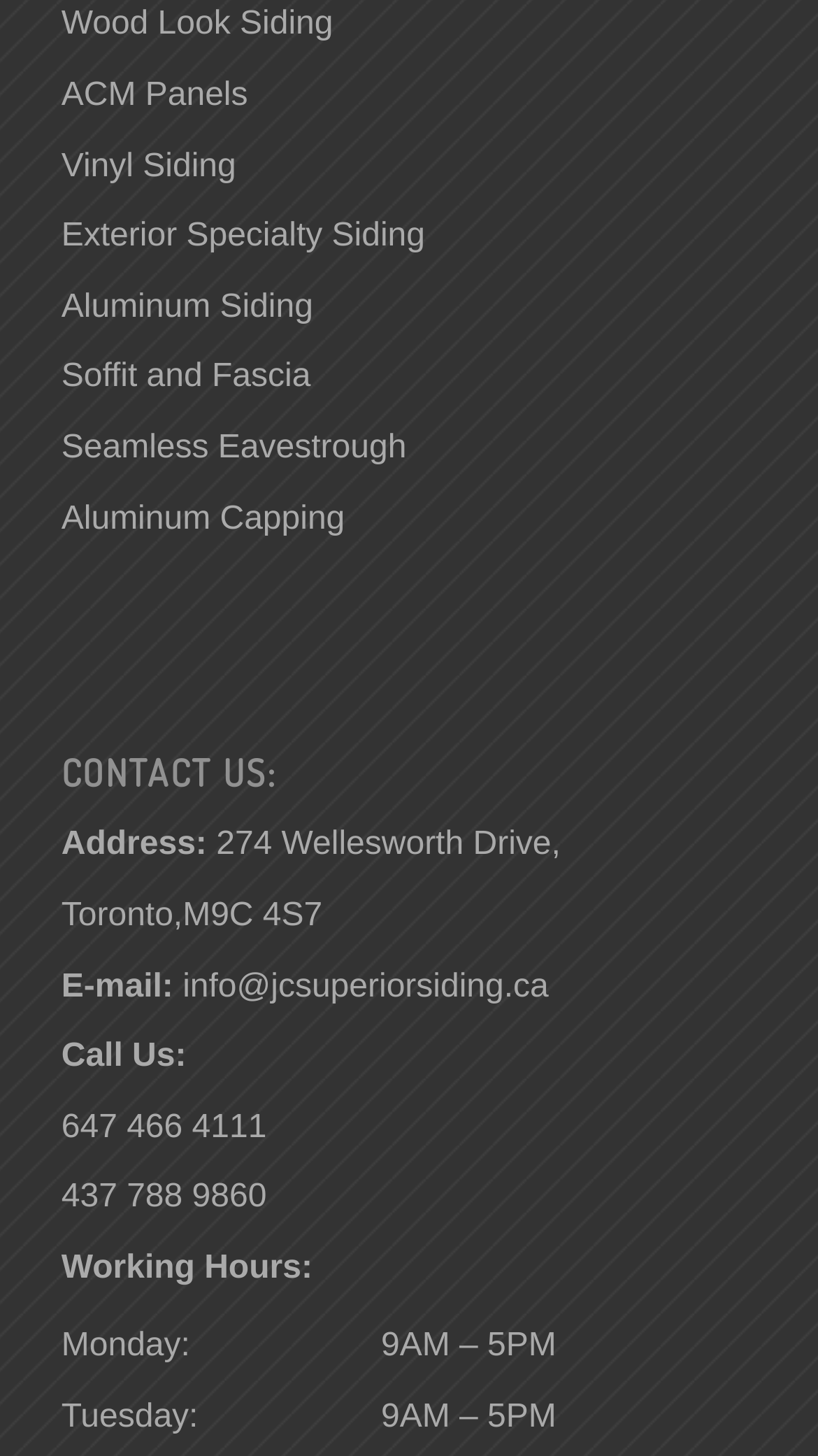Based on the image, please respond to the question with as much detail as possible:
How many phone numbers are listed?

By looking at the contact information section, I count two phone numbers listed: 647 466 4111 and 437 788 9860.